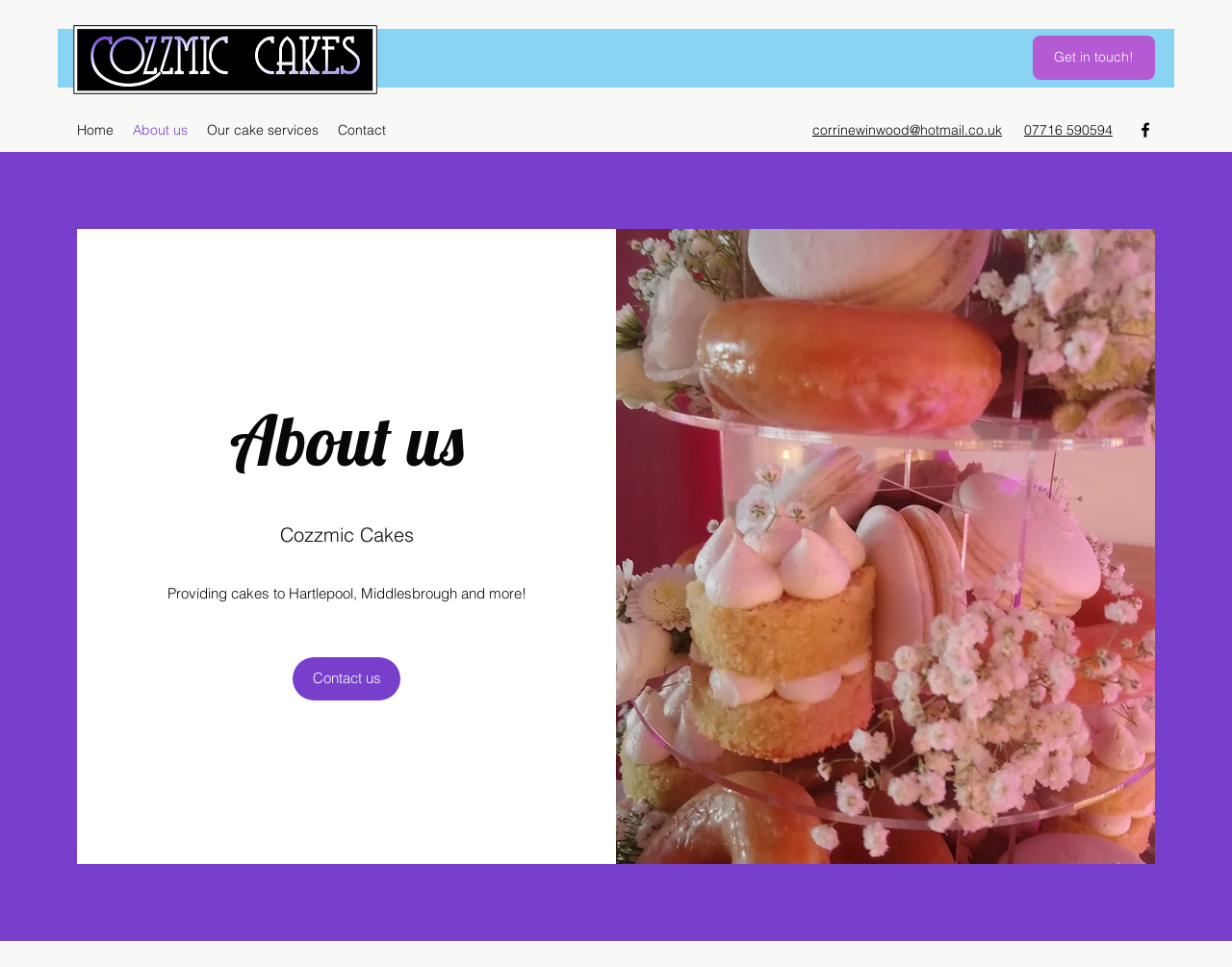Locate the bounding box coordinates of the element you need to click to accomplish the task described by this instruction: "View the cake services offered".

[0.16, 0.119, 0.266, 0.15]